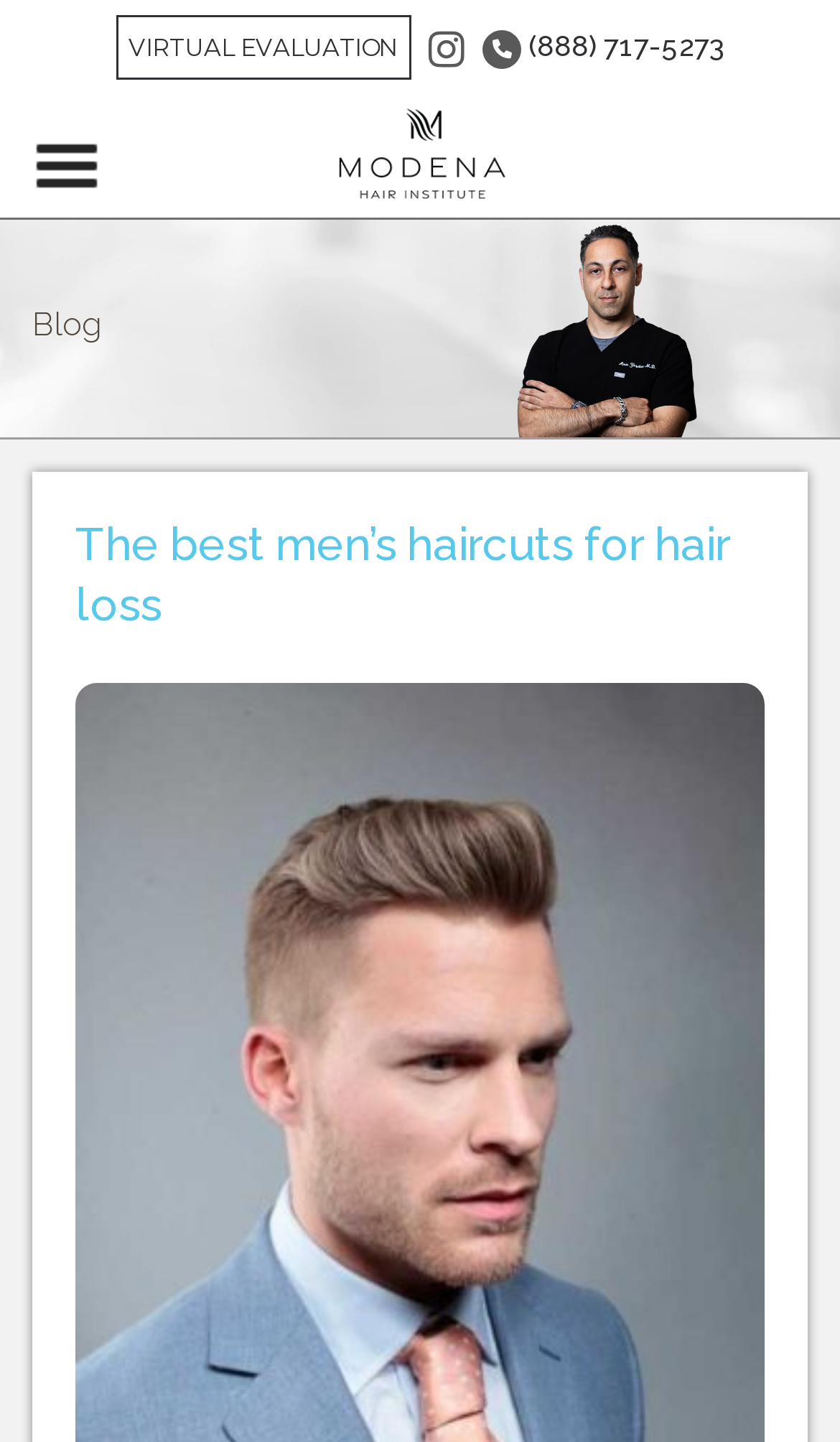Carefully examine the image and provide an in-depth answer to the question: What is the topic of the blog post?

I found the topic of the blog post by looking at the heading element with the text 'The best men’s haircuts for hair loss' which is located in the middle of the webpage.